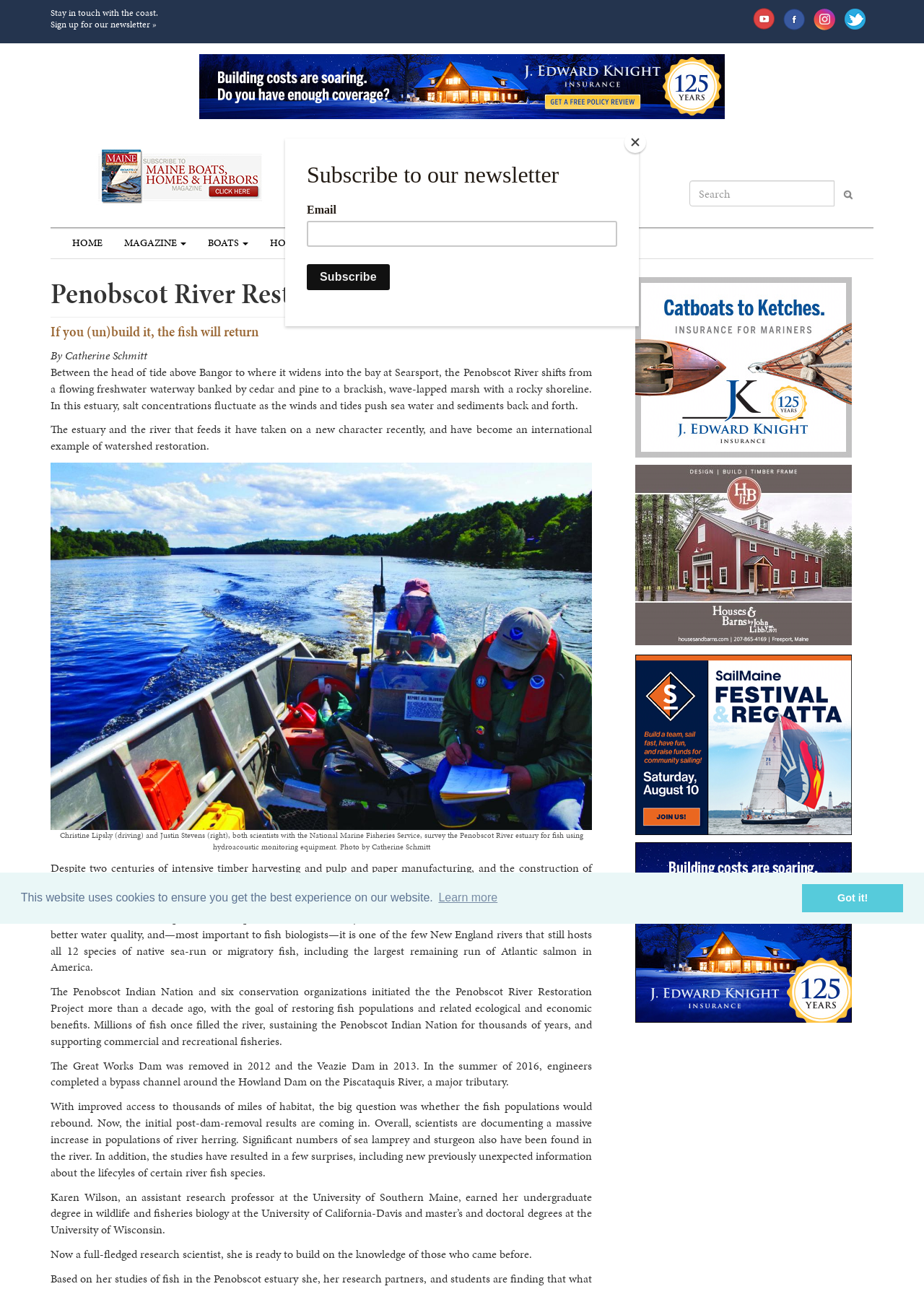Please answer the following query using a single word or phrase: 
How many species of native sea-run or migratory fish are found in the Penobscot River?

12